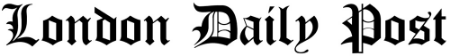What does the bold lettering contribute to?
Using the image as a reference, answer with just one word or a short phrase.

Strong visual identity